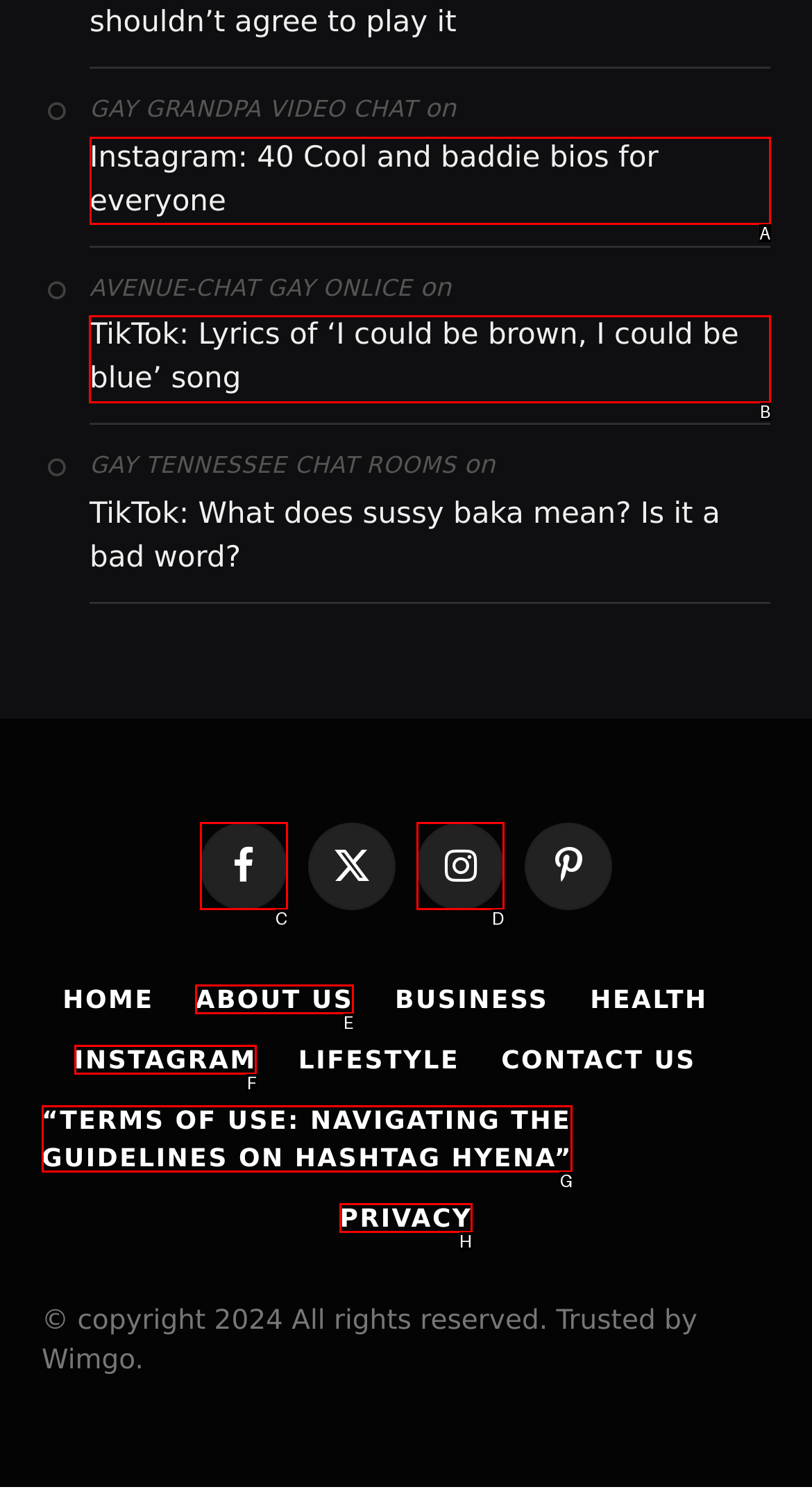Identify the correct UI element to click for this instruction: Contact us via phone
Respond with the appropriate option's letter from the provided choices directly.

None